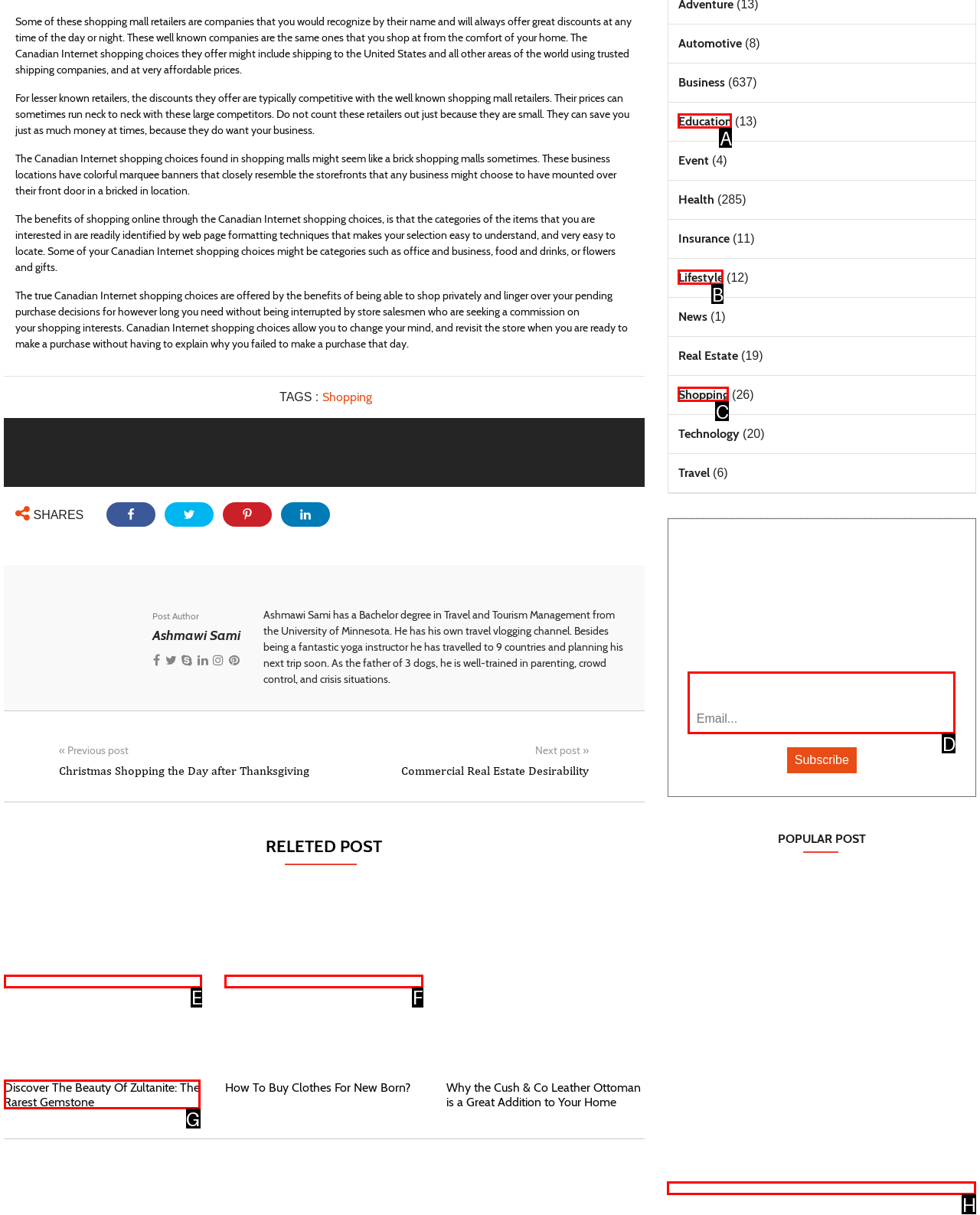Select the letter associated with the UI element you need to click to perform the following action: Discover the beauty of Zultanite
Reply with the correct letter from the options provided.

G